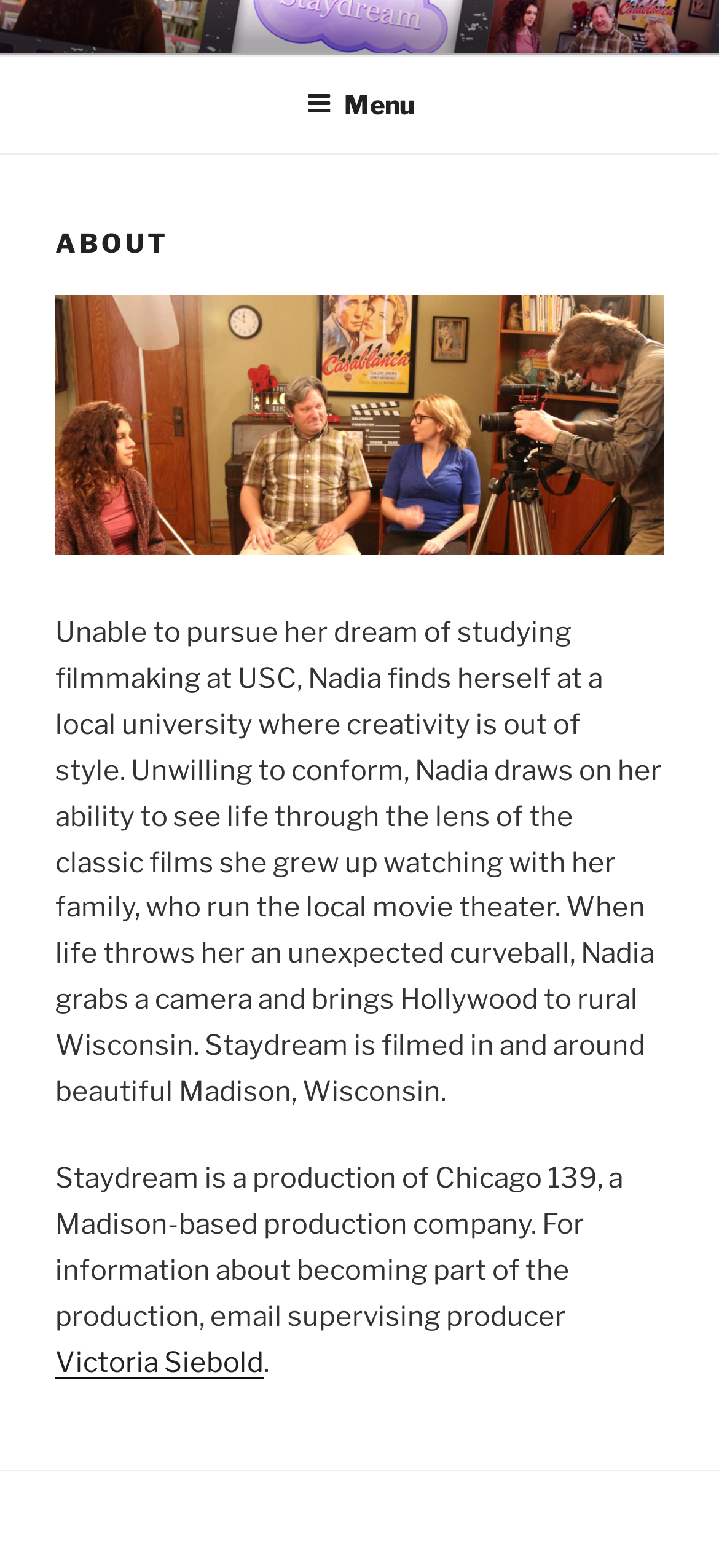Where is the web series filmed?
Craft a detailed and extensive response to the question.

The location of the web series filming can be found in the StaticText element with the text 'Staydream is filmed in and around beautiful Madison, Wisconsin'.